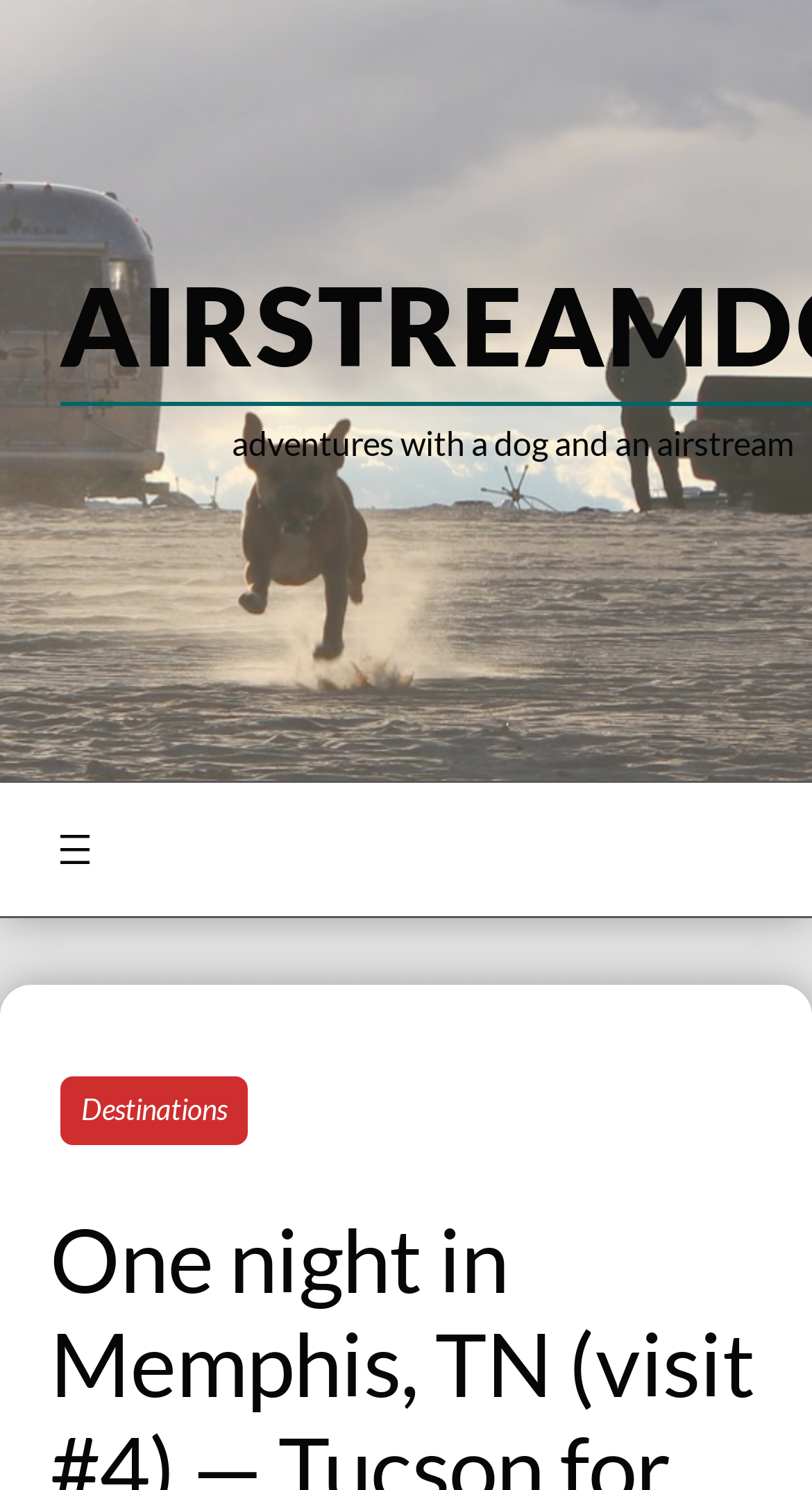Please provide the bounding box coordinate of the region that matches the element description: aria-label="Open menu". Coordinates should be in the format (top-left x, top-left y, bottom-right x, bottom-right y) and all values should be between 0 and 1.

[0.062, 0.553, 0.123, 0.587]